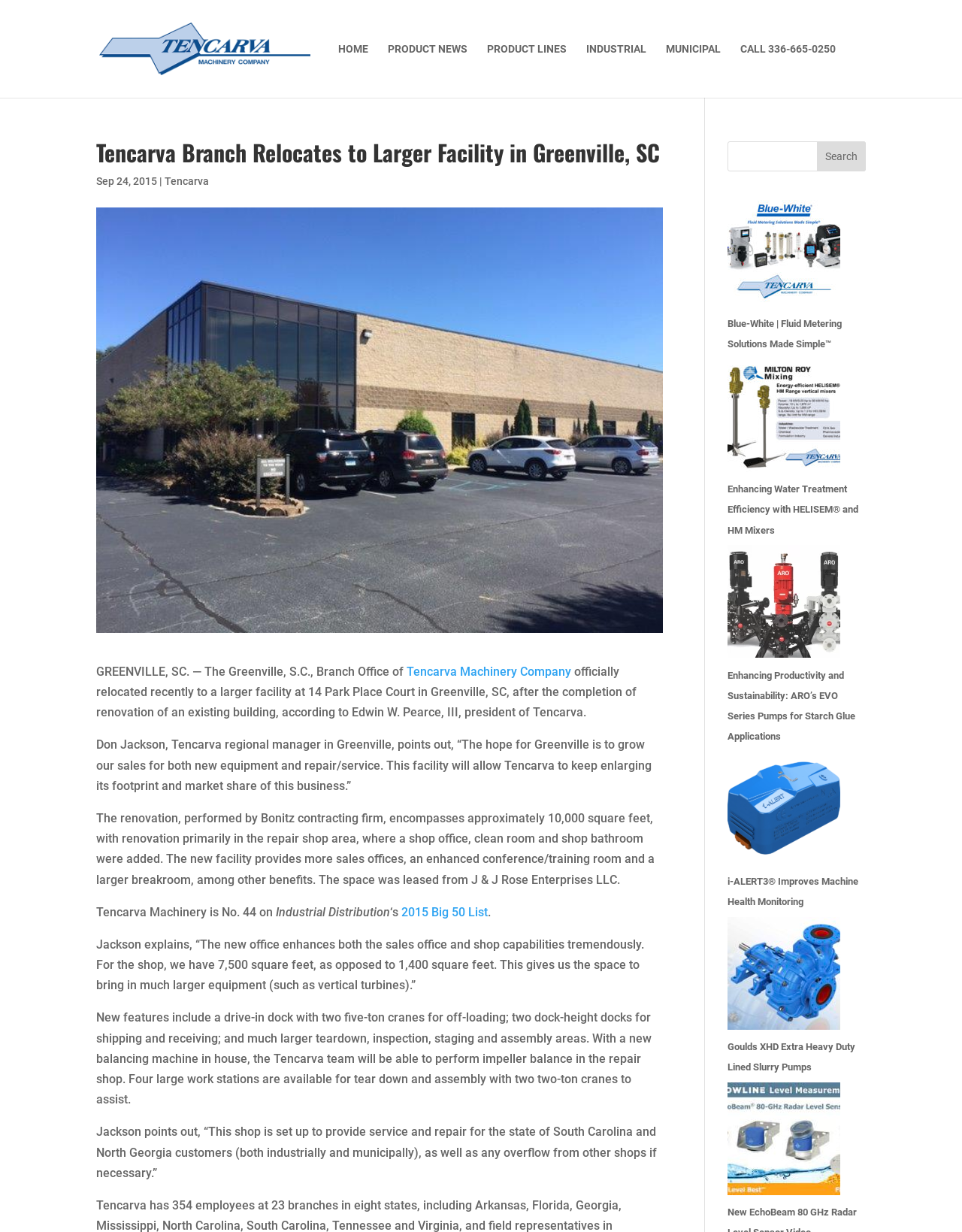Respond to the following query with just one word or a short phrase: 
What is the name of the president of Tencarva?

Edwin W. Pearce, III